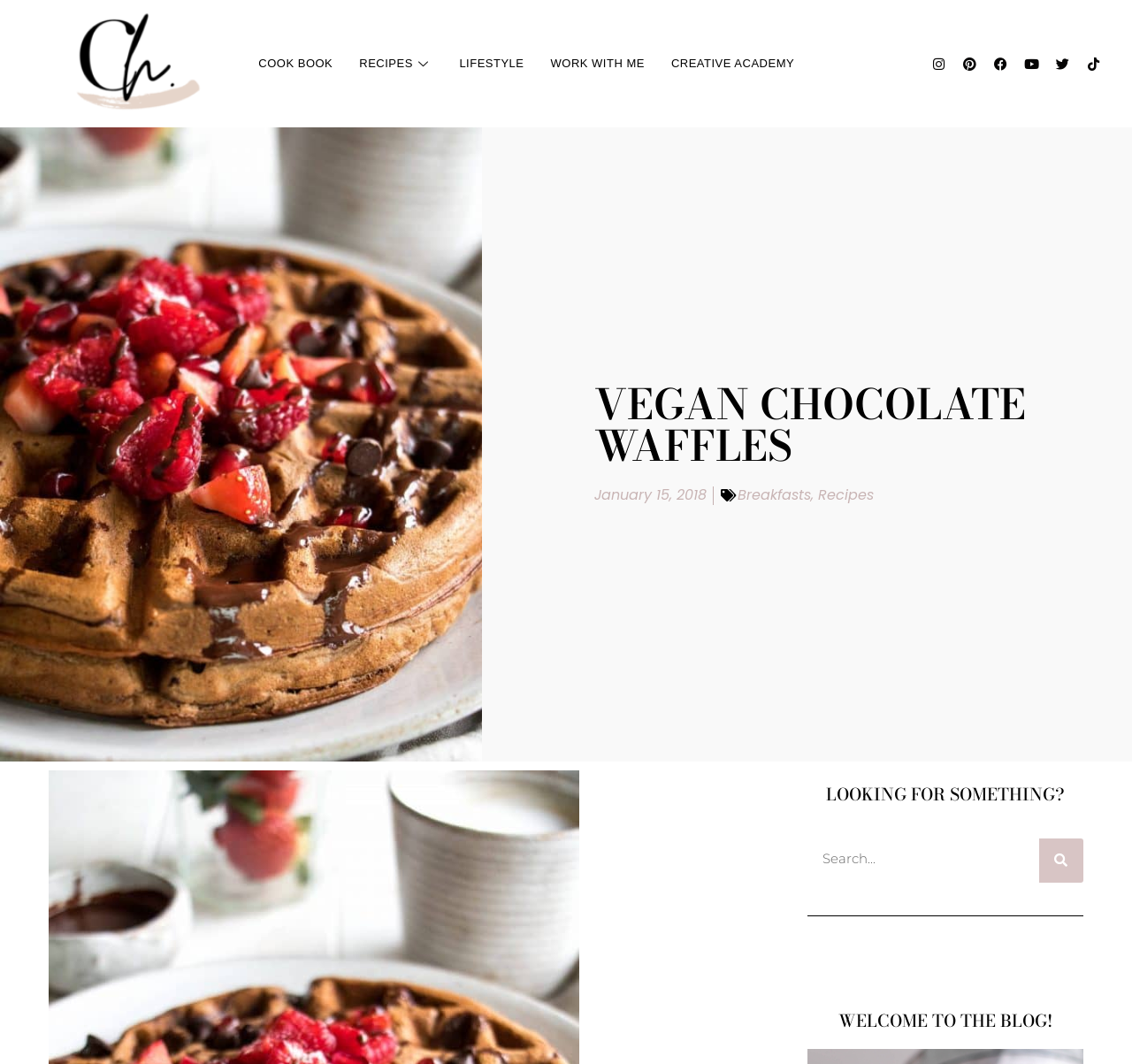Give a detailed overview of the webpage's appearance and contents.

The webpage is about vegan chocolate waffles. At the top, there are six links in a row, including "COOK BOOK", "RECIPES", "LIFESTYLE", "WORK WITH ME", "CREATIVE ACADEMY", and three social media links with icons for Instagram, Pinterest, and Facebook. 

Below these links, there is a large heading that reads "VEGAN CHOCOLATE WAFFLES". Underneath this heading, there is a date "January 15, 2018" and two links, "Breakfasts" and "Recipes", positioned side by side.

Further down the page, there is a heading "LOOKING FOR SOMETHING?" followed by a search bar with a "Search" button. 

At the very bottom of the page, there is a heading "WELCOME TO THE BLOG!".